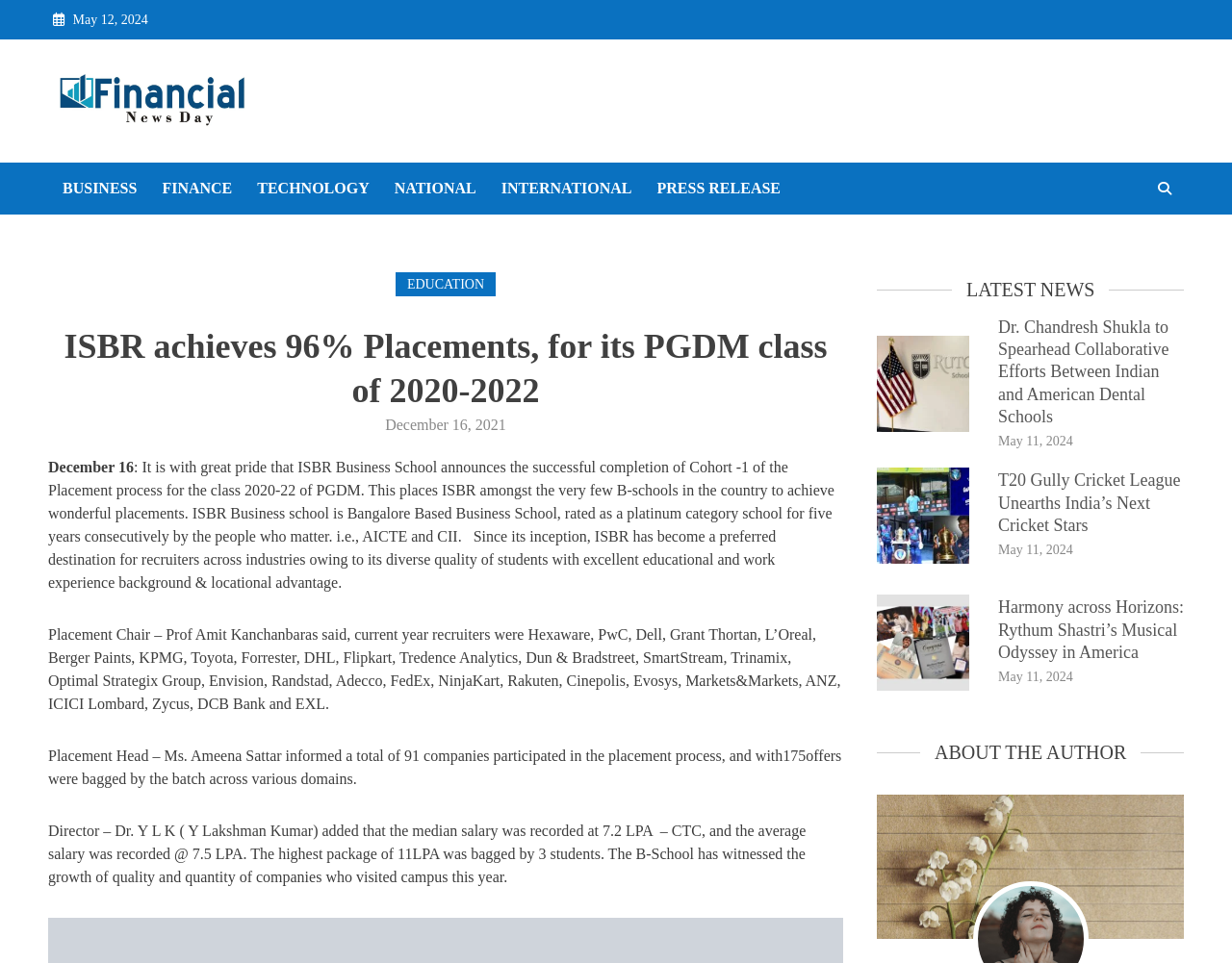Determine the bounding box coordinates of the element's region needed to click to follow the instruction: "Learn more about Dr. Chandresh Shukla's collaborative efforts". Provide these coordinates as four float numbers between 0 and 1, formatted as [left, top, right, bottom].

[0.81, 0.329, 0.949, 0.443]